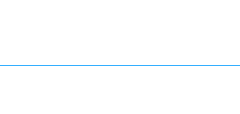Convey all the details present in the image.

The image is titled "World Inside Pictures" and appears to represent a visual concept or brand associated with diverse global perspectives or styles. It serves as a thematic element within a broader context that includes fashion advice, particularly centered around ways to wear silk scarves. This context suggests an emphasis on stylish expression and the integration of unique accessories into everyday outfits. The content surrounding the image discusses various fashion tips, promoting creativity in personal style, and adding elegance through accessories like silk scarves. This imagery aligns with discussions of fashion trends, tips for wearing scarves as belts, and incorporating them into hairstyling, ultimately offering readers a comprehensive guide to enhancing their wardrobe.